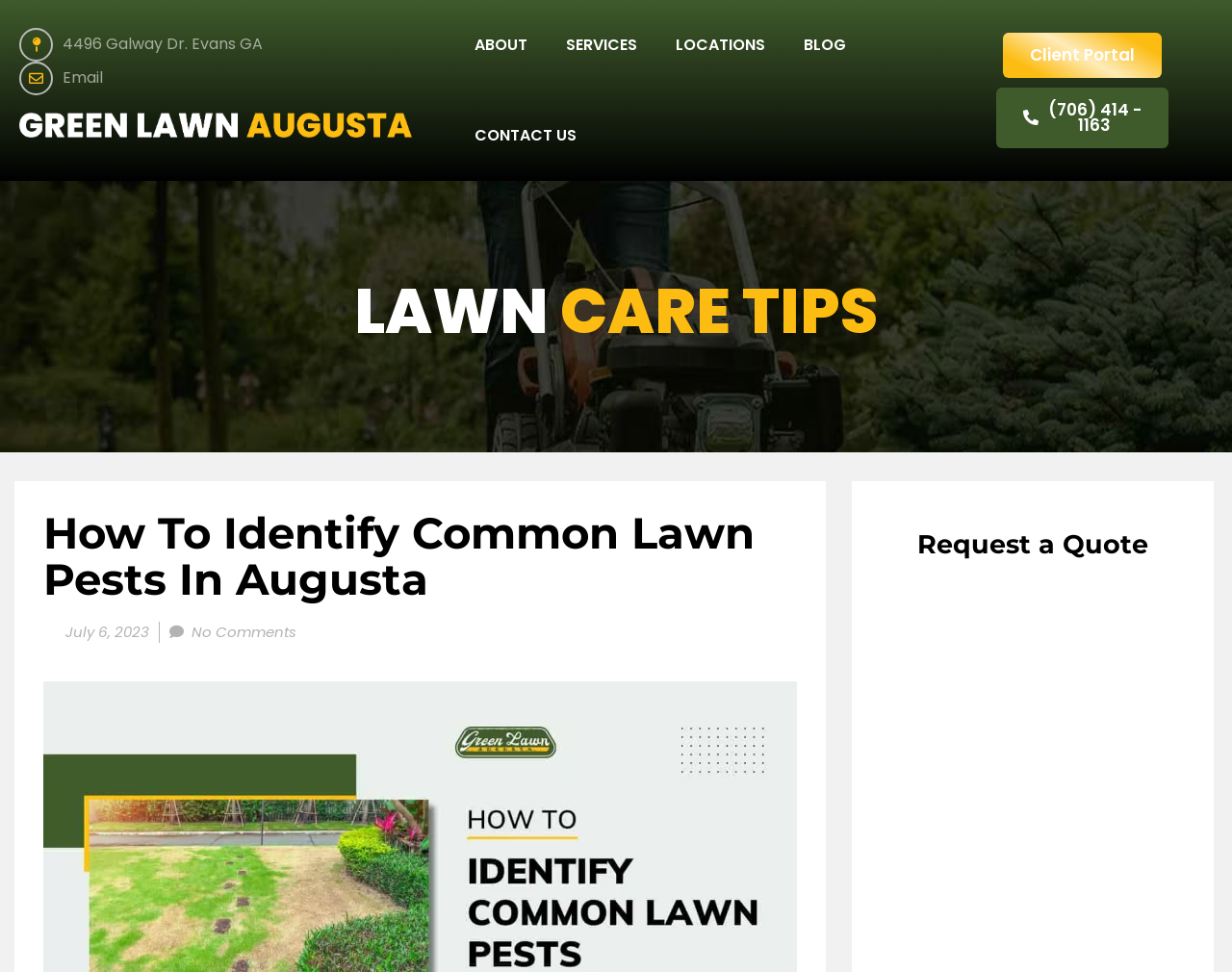What is the topic of the main article?
Can you provide a detailed and comprehensive answer to the question?

I found the topic of the main article by looking at the headings on the webpage and found the one that is most prominent, which is 'How To Identify Common Lawn Pests In Augusta'.